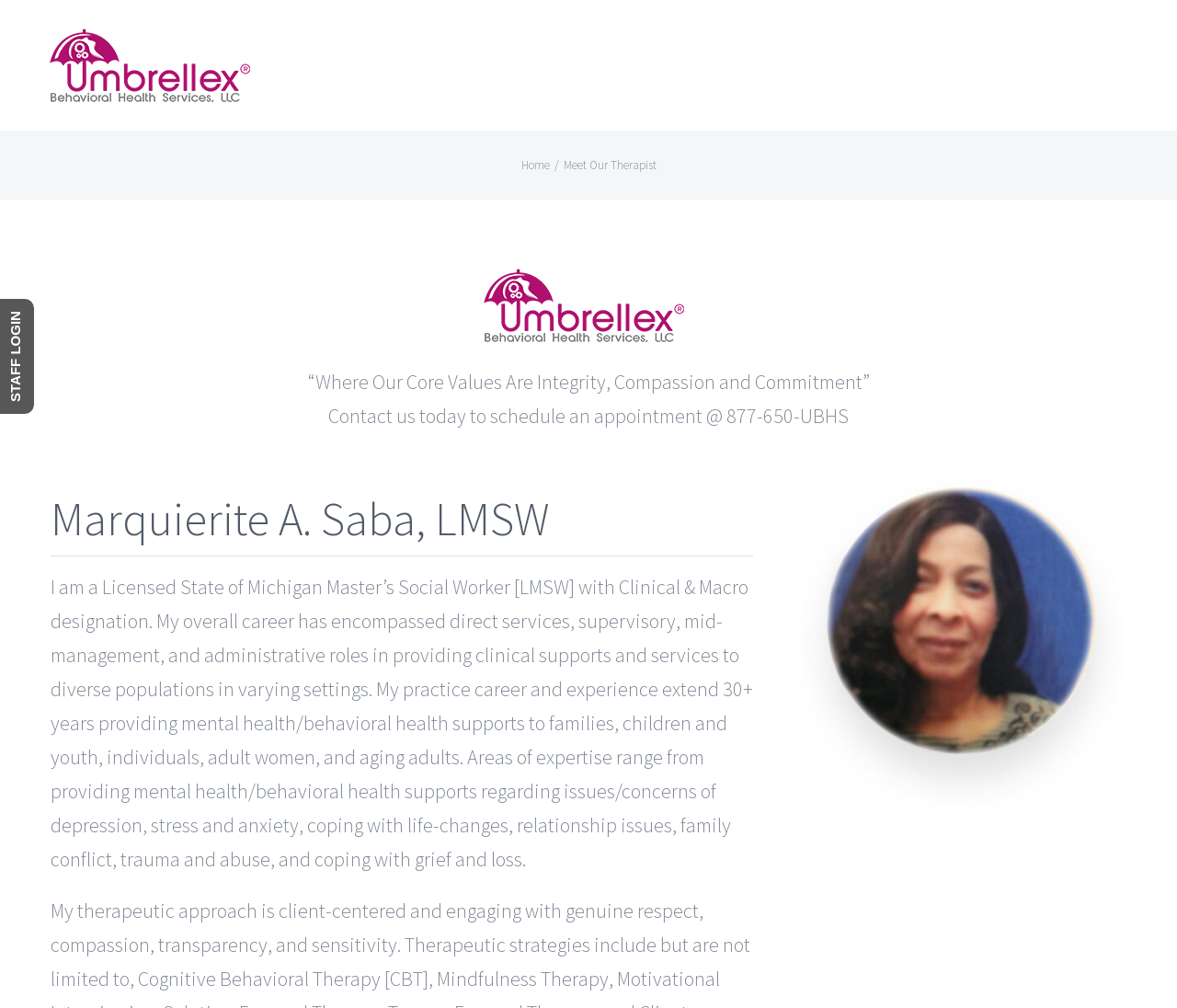Locate the bounding box of the UI element based on this description: "Home". Provide four float numbers between 0 and 1 as [left, top, right, bottom].

[0.443, 0.156, 0.467, 0.171]